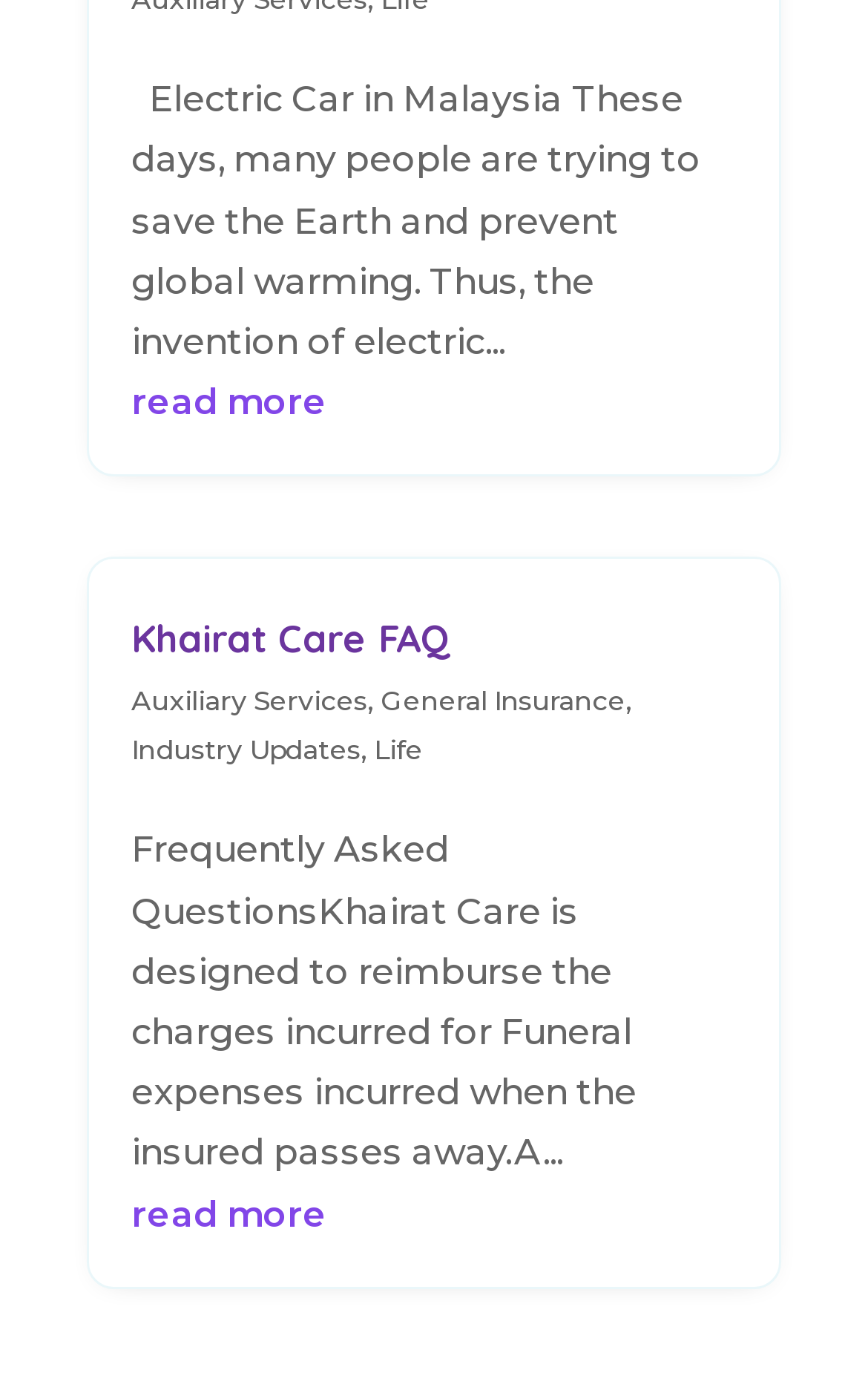Using the element description: "Life", determine the bounding box coordinates for the specified UI element. The coordinates should be four float numbers between 0 and 1, [left, top, right, bottom].

[0.431, 0.527, 0.487, 0.551]